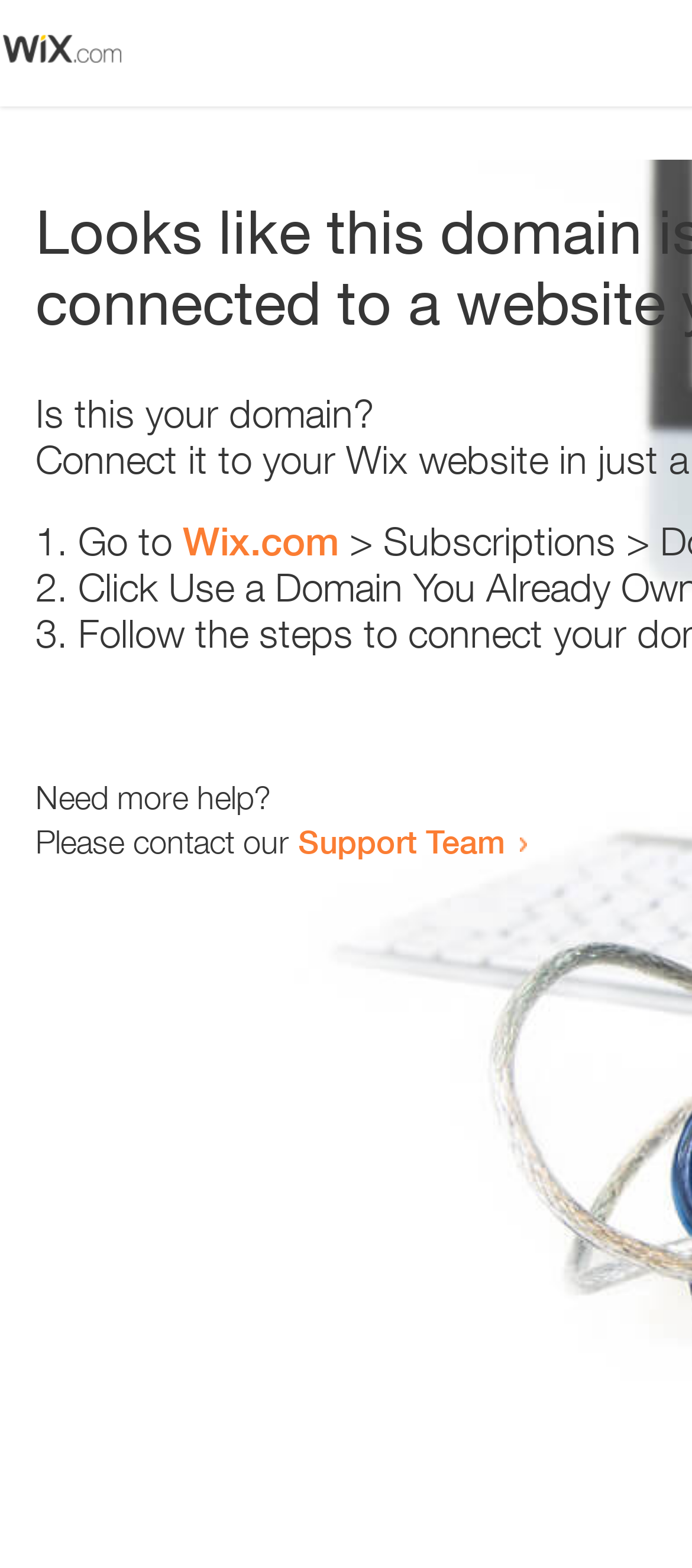What is the support team contact method?
Based on the image, give a concise answer in the form of a single word or short phrase.

Link